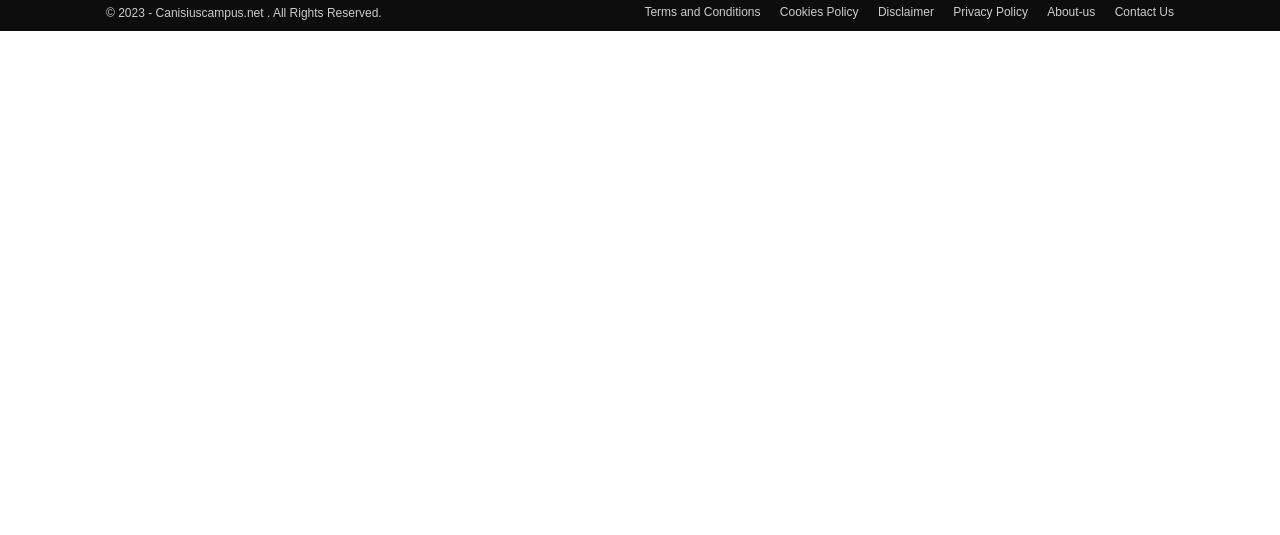What is the position of the 'About-us' link?
Refer to the image and give a detailed answer to the question.

The 'About-us' link is the fifth link from the left at the bottom of the webpage, with a bounding box coordinate of [0.818, 0.006, 0.856, 0.039].